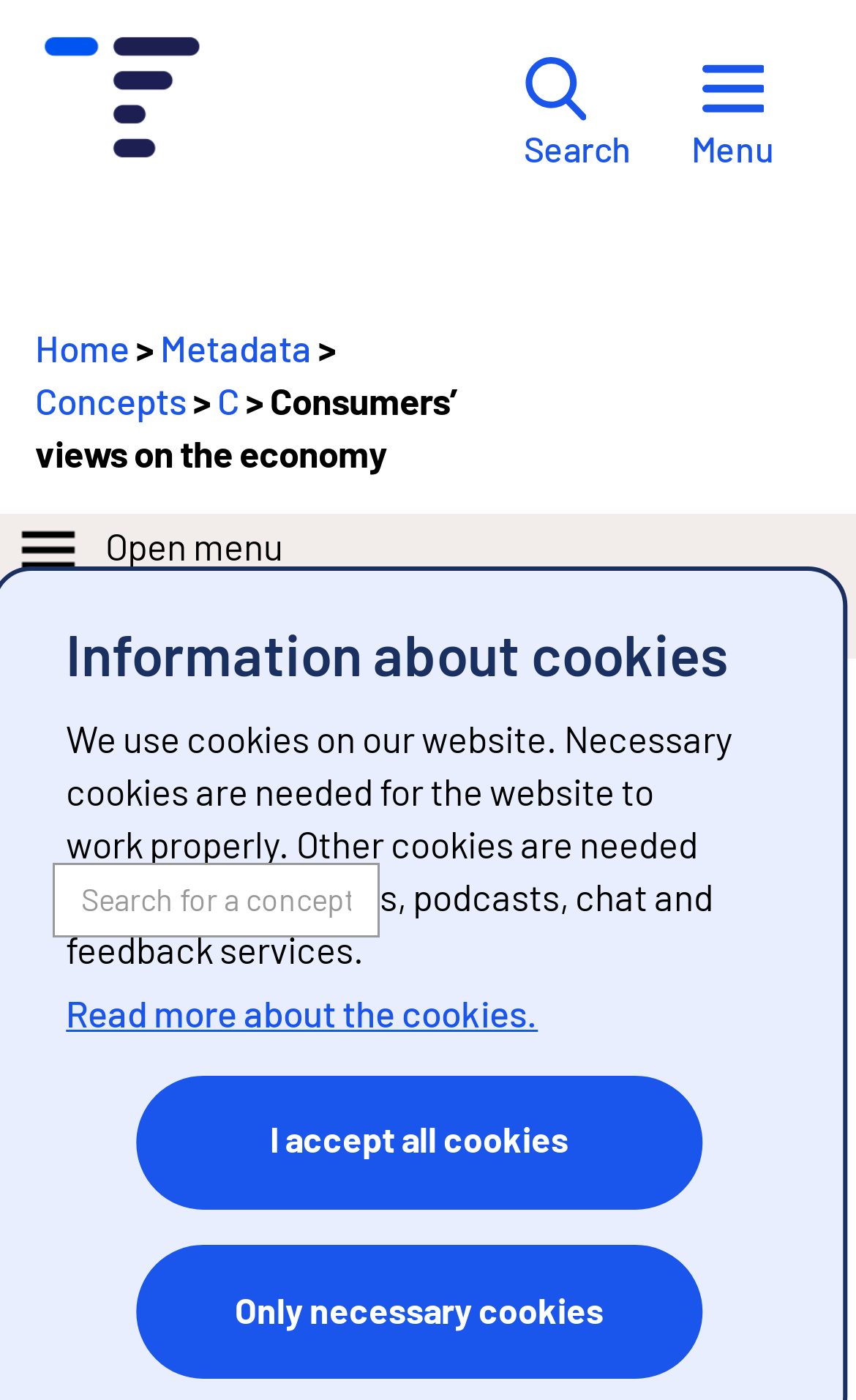Give a detailed account of the webpage.

The webpage is about "Consumers' views on the economy" and is part of the Statistics Finland website. At the top, there is a heading "Information about cookies" with a description of the cookies used on the website and two buttons to accept or decline cookies. Below this, there is a link to the home page of Statistics Finland, accompanied by a small image.

On the top right, there is a search bar and a menu button that expands to reveal a navigation menu. The menu has links to "Home", "Metadata", "Concepts", and other options.

The main content of the page is a navigation section that allows users to search for and browse concepts. There is a search bar with a button to search for a concept, and a link to limit the search. Below this, there are links to browse concepts alphabetically, with 26 links to different letters of the alphabet, from A to Ö.

Throughout the page, there are various buttons, links, and text elements, but no images other than the small image accompanying the link to the home page. The overall layout is organized, with clear headings and concise text.